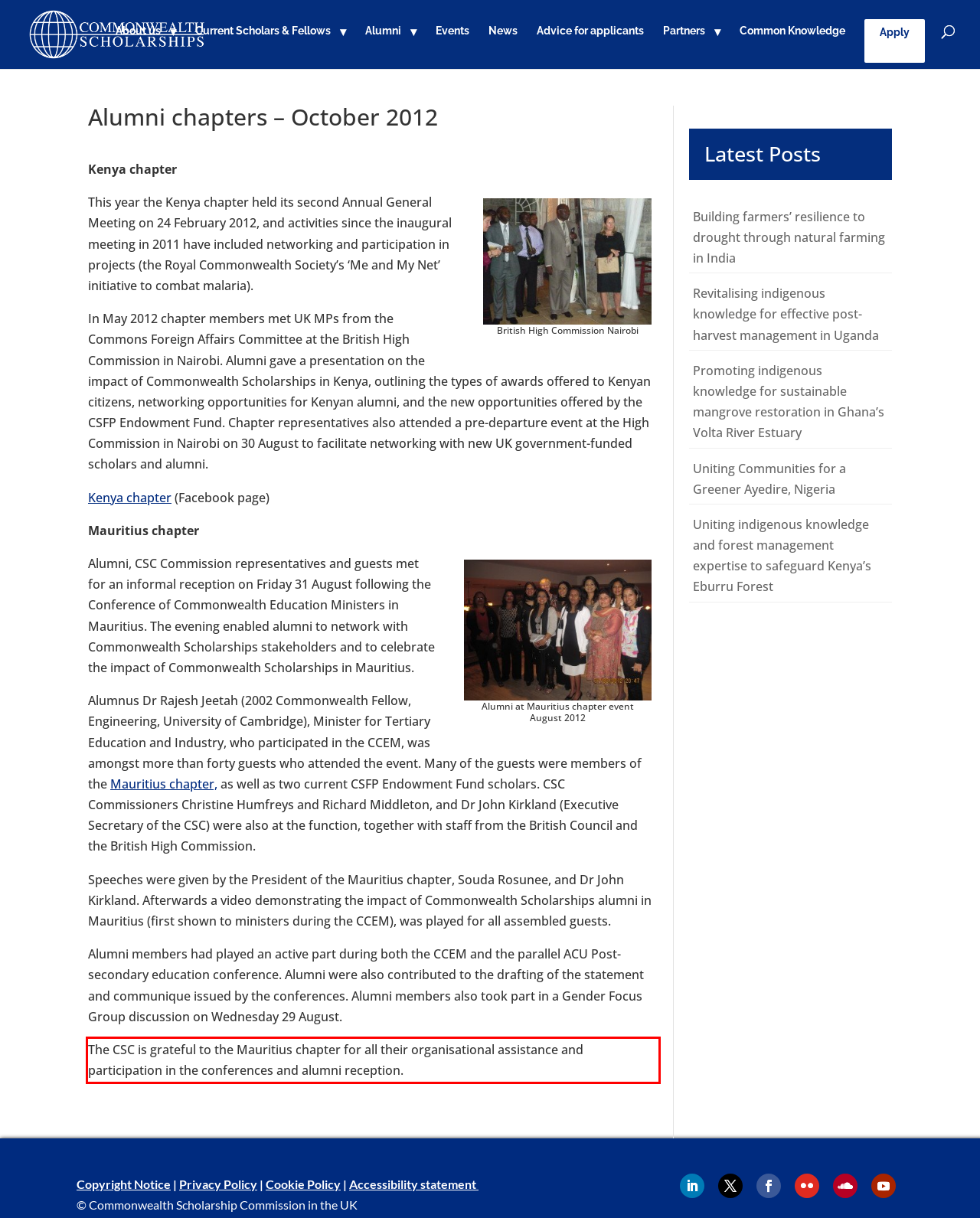You are presented with a webpage screenshot featuring a red bounding box. Perform OCR on the text inside the red bounding box and extract the content.

The CSC is grateful to the Mauritius chapter for all their organisational assistance and participation in the conferences and alumni reception.